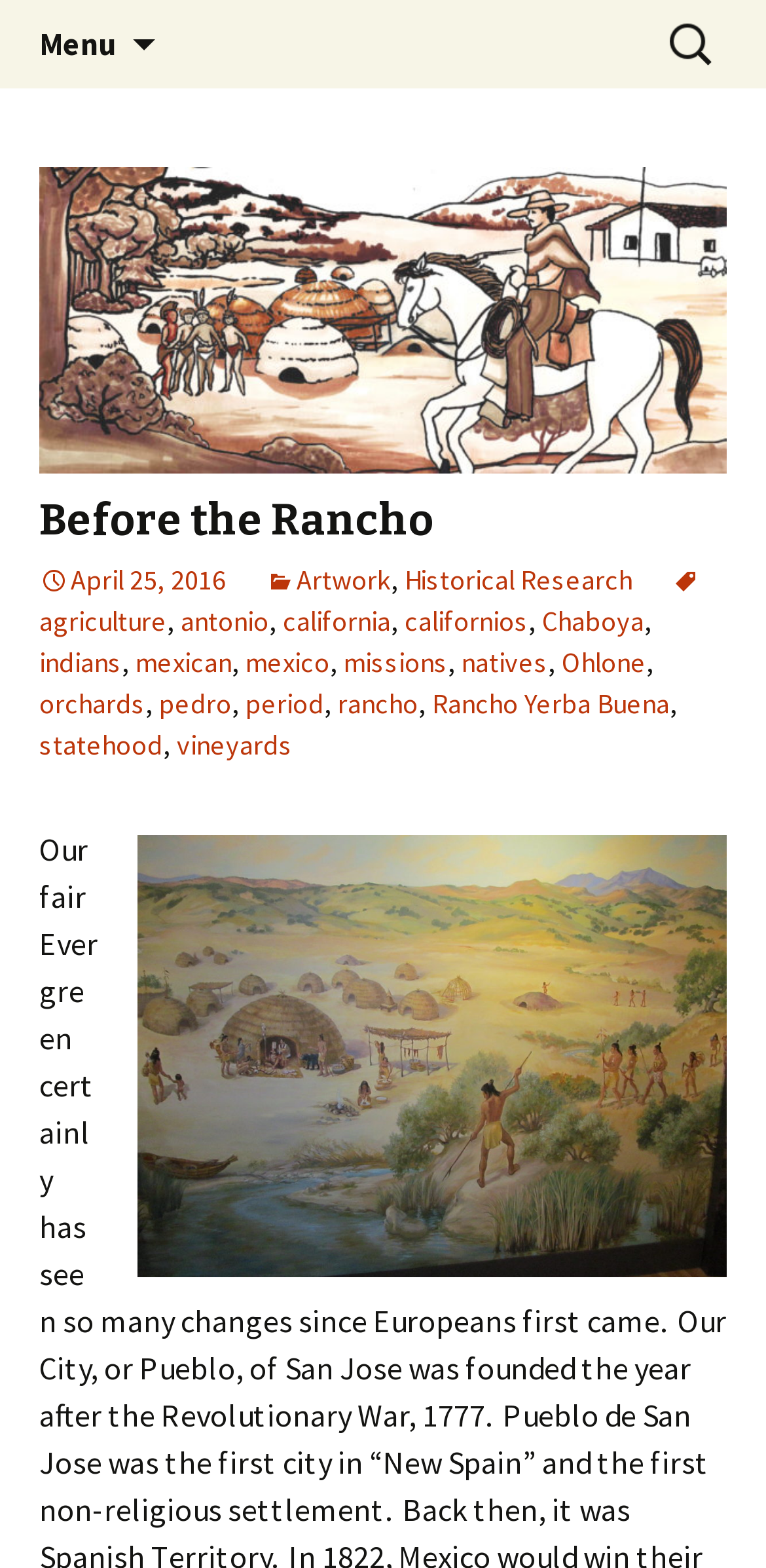What is the image filename? Based on the image, give a response in one word or a short phrase.

IMG_0503